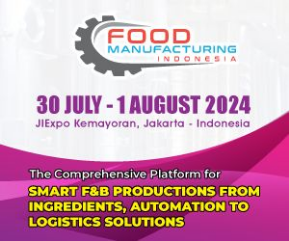Elaborate on all the features and components visible in the image.

The image promotes the upcoming "Food Manufacturing Indonesia" event scheduled from July 30 to August 1, 2024, at JIExpo Kemayoran in Jakarta, Indonesia. Emphasizing its role as a comprehensive platform, the announcement highlights innovations in food and beverage (F&B) production, covering various aspects from ingredients and automation to logistics solutions. This event aims to bring together industry professionals to showcase advancements and discuss the future of food manufacturing.